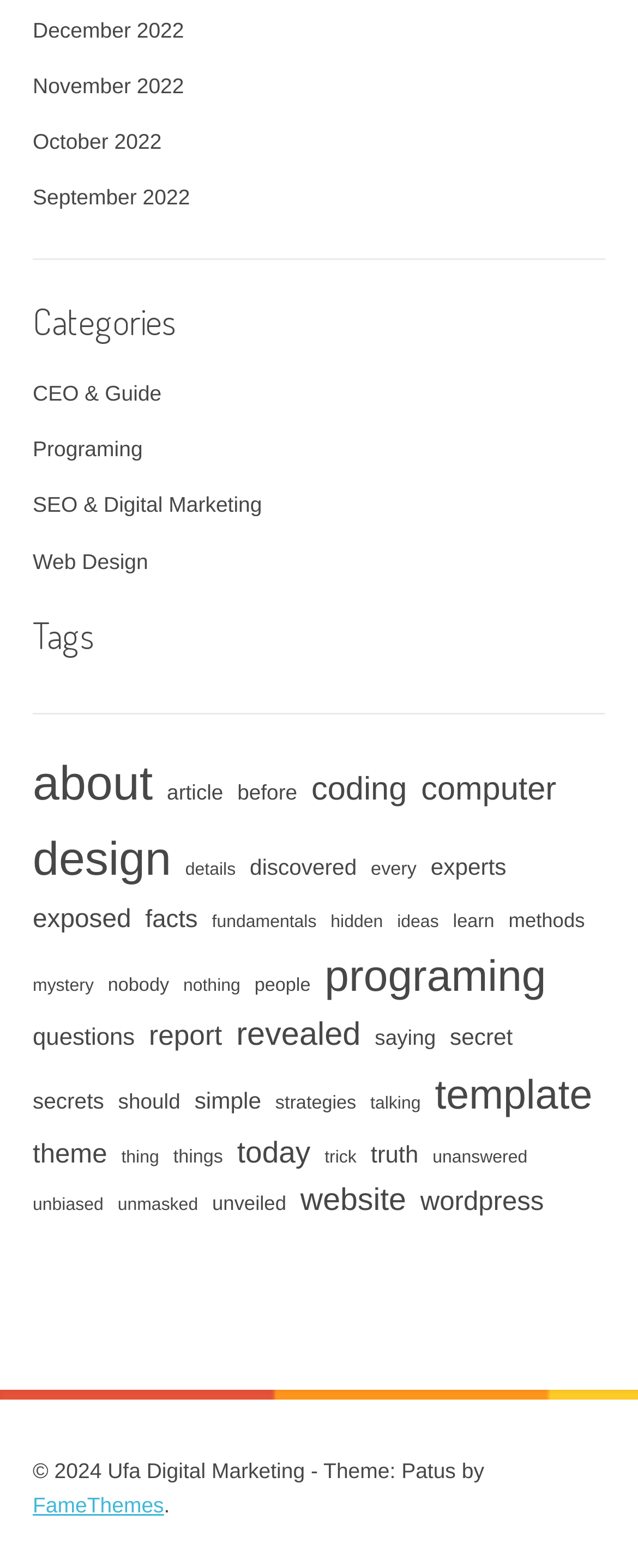Determine the bounding box coordinates of the UI element described by: "CEO & Guide".

[0.051, 0.243, 0.253, 0.259]